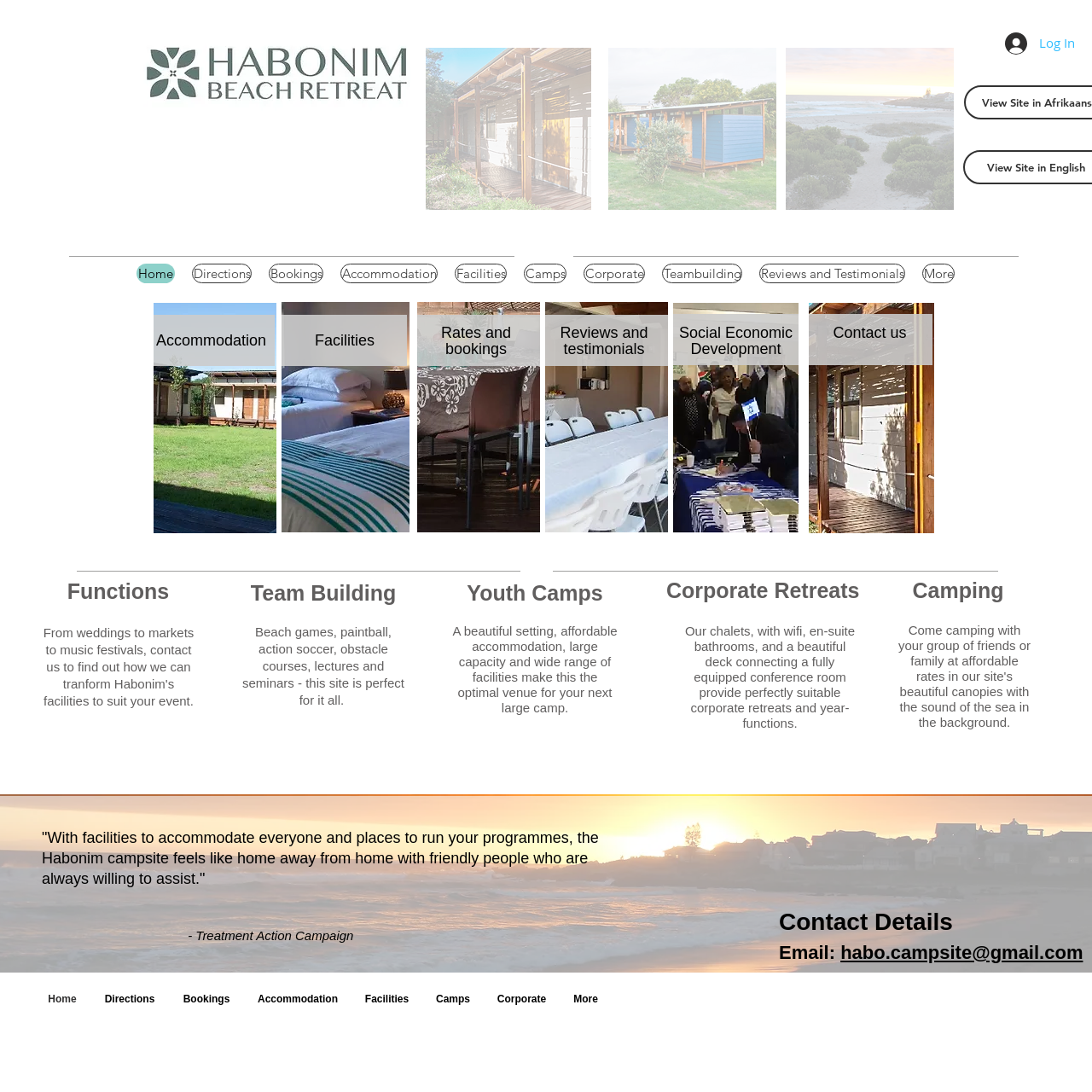Can you identify and provide the main heading of the webpage?

Affordable school camp accommodation. Conference accommodation. Cheap accommodation. Team building Accommodation.